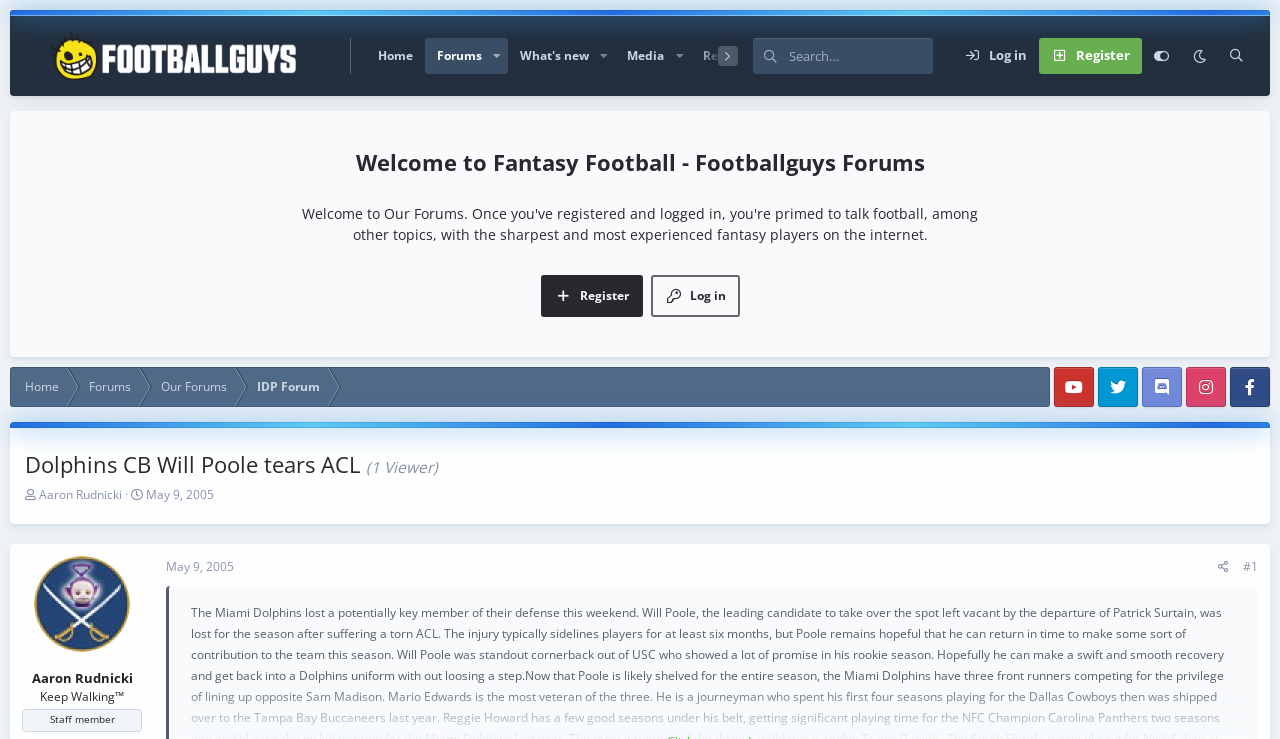What is the name of the thread starter? Refer to the image and provide a one-word or short phrase answer.

Aaron Rudnicki